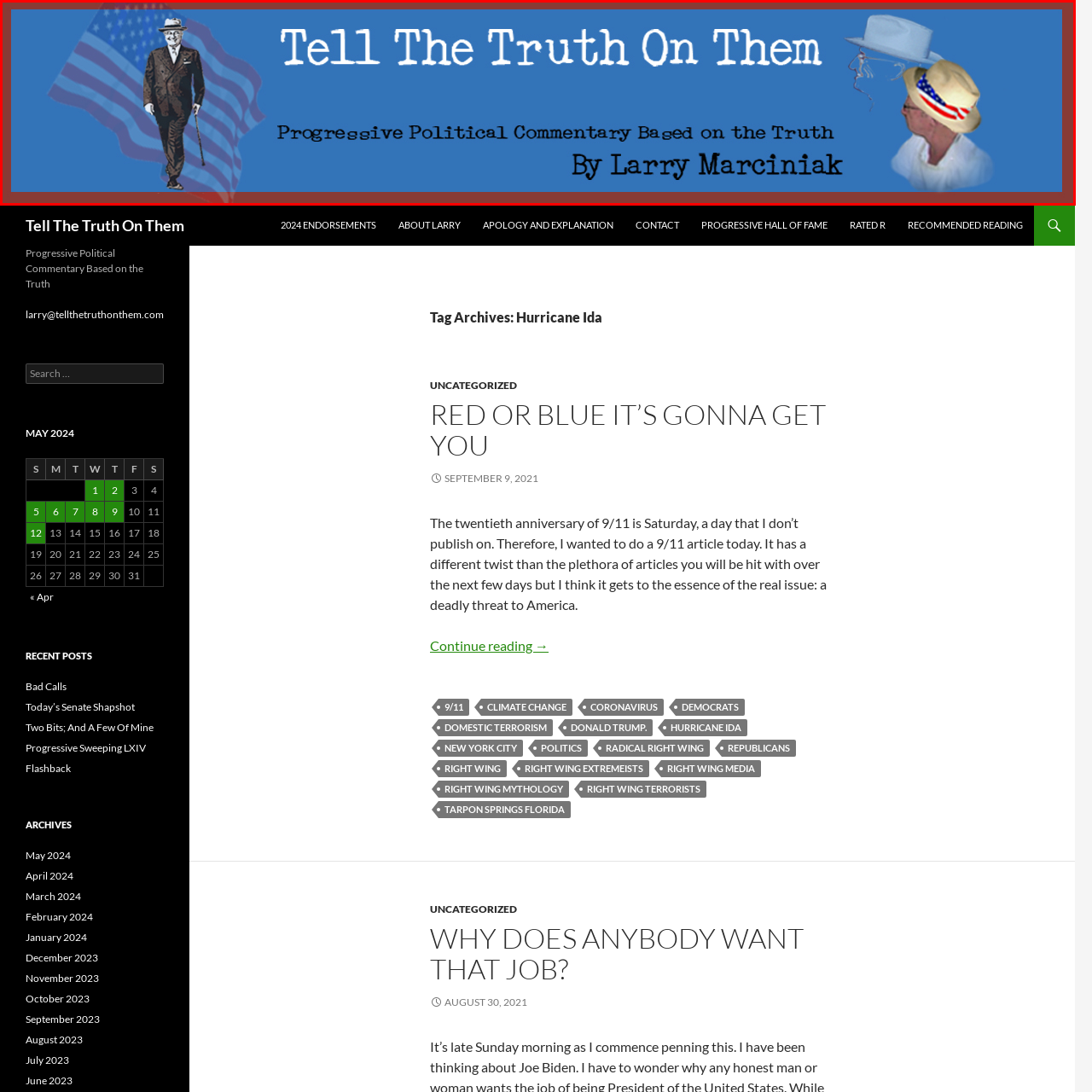Refer to the image contained within the red box, What is the font color of the main title?
 Provide your response as a single word or phrase.

White